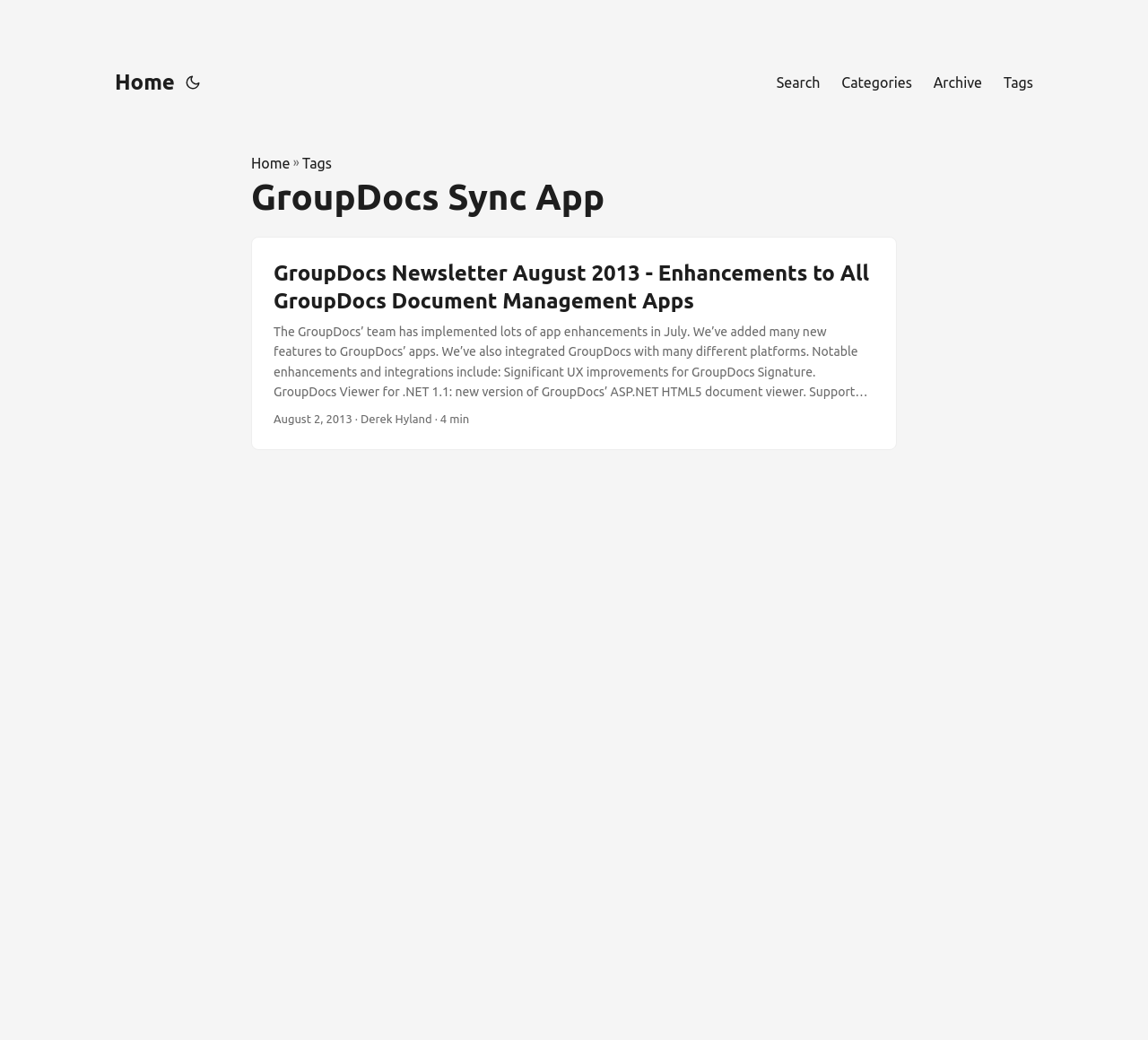How many links are in the top menu?
Using the image as a reference, answer with just one word or a short phrase.

5